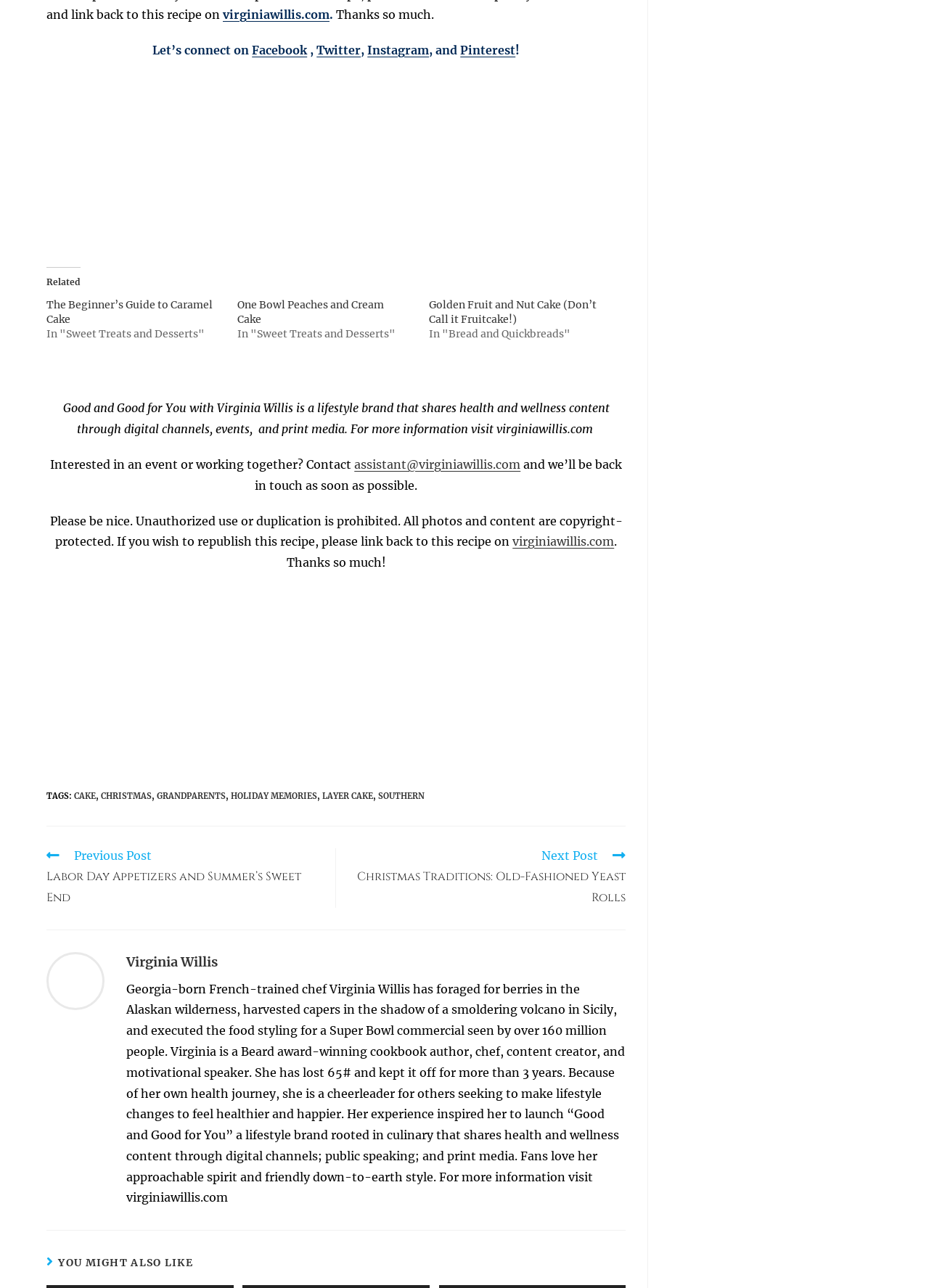Provide the bounding box coordinates of the section that needs to be clicked to accomplish the following instruction: "View previous post."

[0.05, 0.658, 0.345, 0.705]